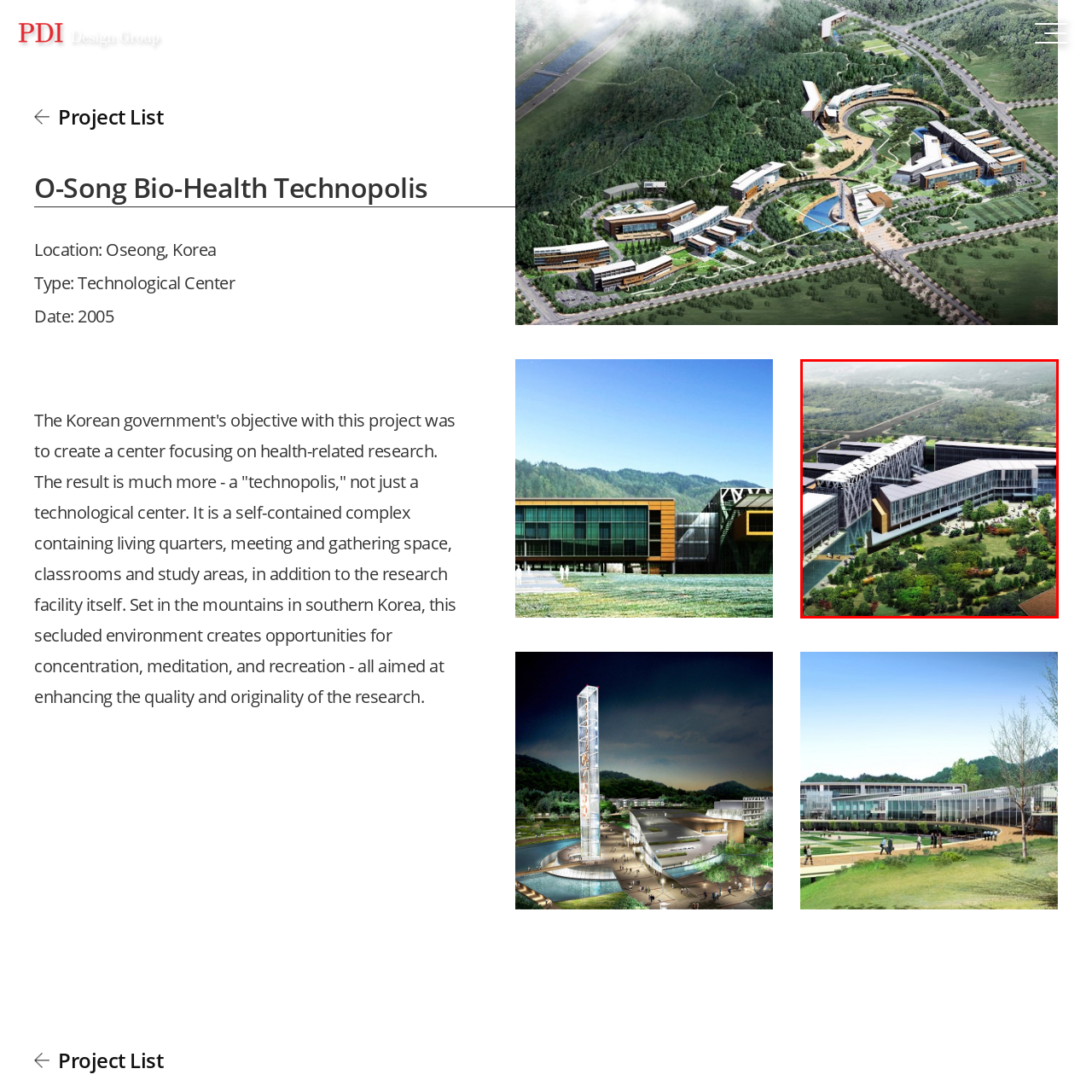Look at the photo within the red outline and describe it thoroughly.

The image showcases an aerial view of the O-Song Bio-Health Technopolis, located in Oseong, Korea. This modern complex is designed to function as a technological center focused on health-related research, embodying the Korean government's vision to create a comprehensive hub for innovation. The layout features a harmonious integration of various architectural elements with extensive greenery surrounding the buildings, promoting a serene and conducive environment for research and collaboration. The structure's design incorporates both residential and communal spaces, including meeting areas, classrooms, and outdoor gathering spots, all aimed at enhancing the quality of research and fostering creativity. The surrounding mountainous landscape adds an element of tranquility, ideal for concentration and reflection. This development represents not just a technological center, but a self-sustaining community that combines work and nature.